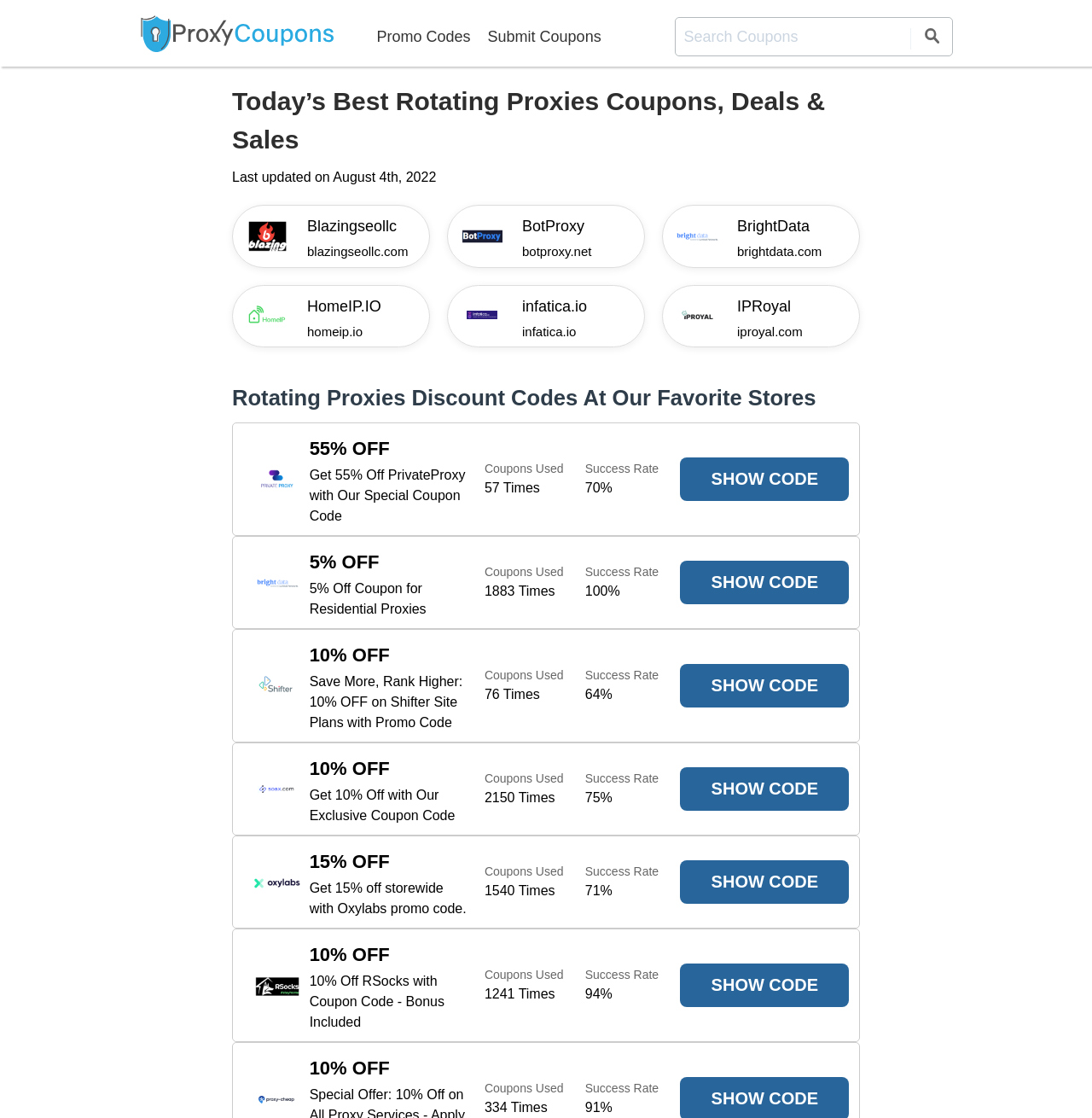Please find the bounding box coordinates of the element that must be clicked to perform the given instruction: "Submit a coupon". The coordinates should be four float numbers from 0 to 1, i.e., [left, top, right, bottom].

[0.439, 0.022, 0.558, 0.044]